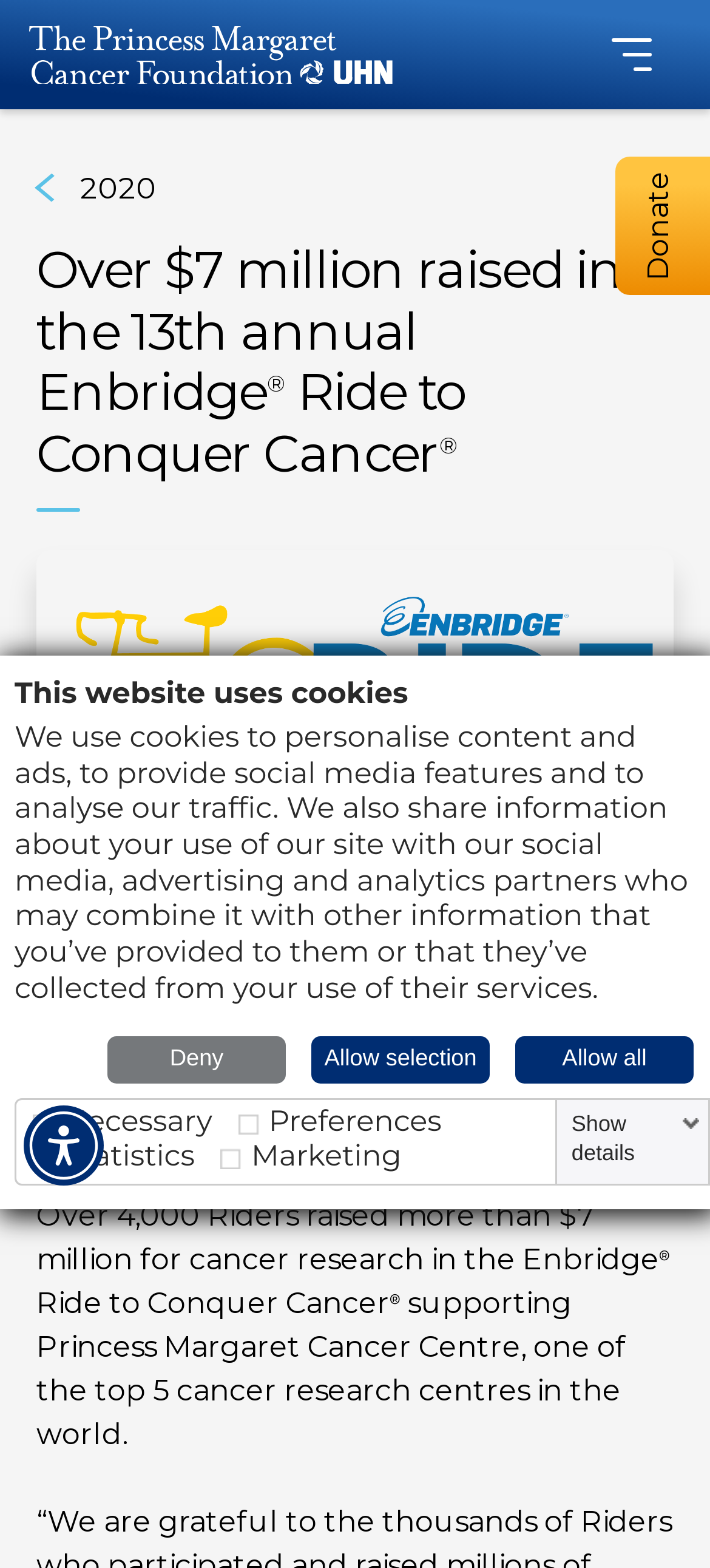Provide a brief response to the question below using a single word or phrase: 
What is the name of the company sponsoring the event?

Enbridge